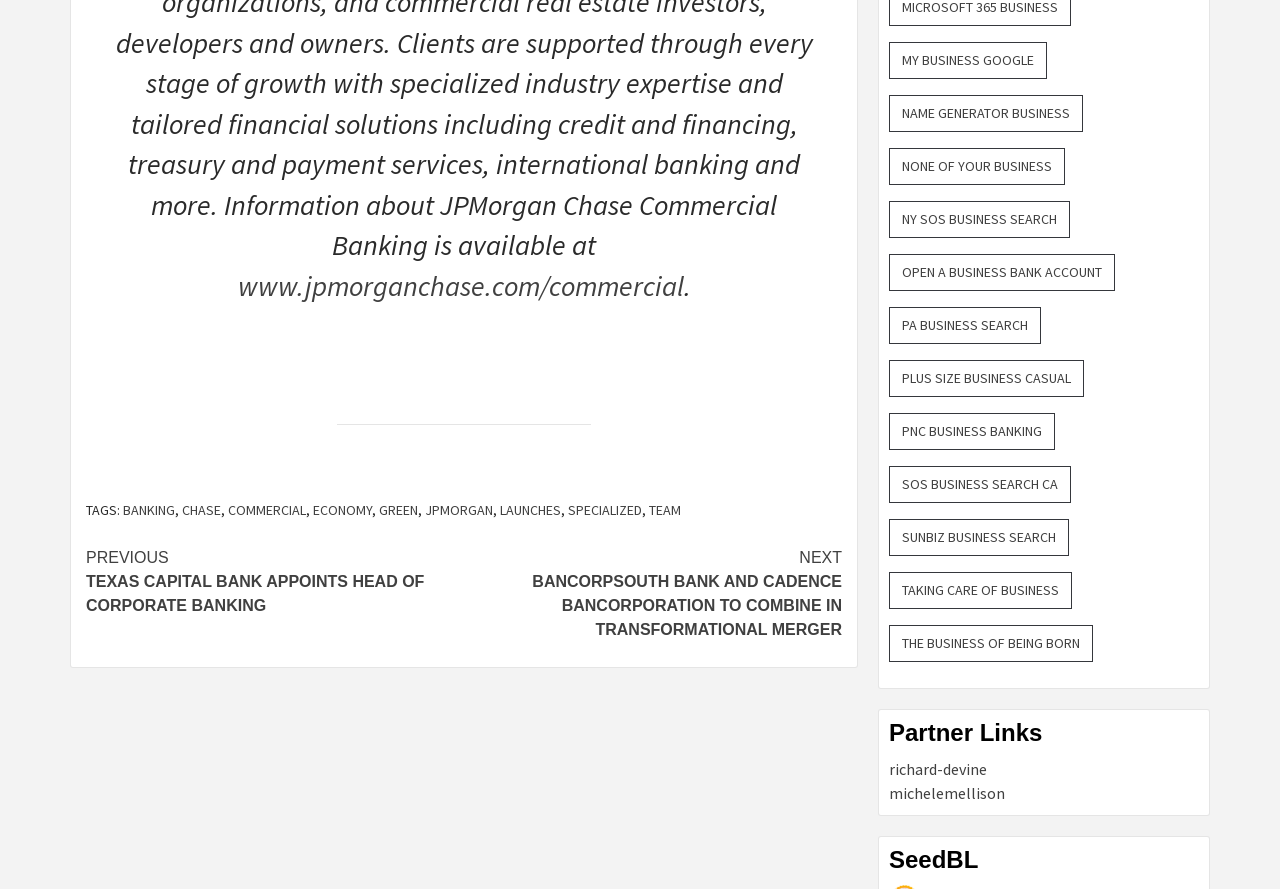What is the category of the links listed?
Give a detailed and exhaustive answer to the question.

The category of the links listed is 'Business' because all the link texts and static texts are related to business, such as 'BANKING', 'COMMERCIAL', 'JPMORGAN', 'BUSINESS BANKING', etc.